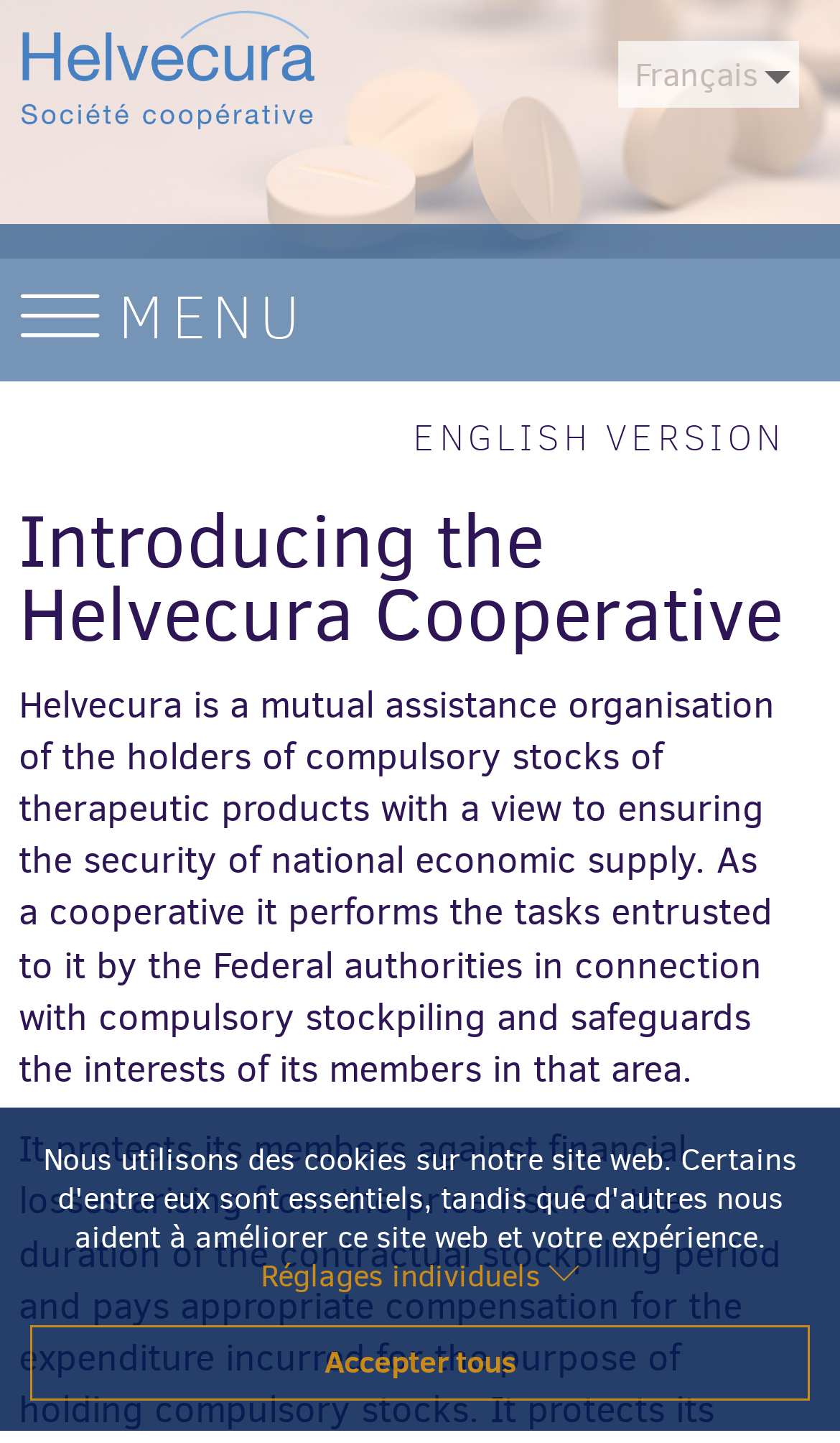Create an elaborate caption that covers all aspects of the webpage.

The webpage is titled "Helvecura" and features a prominent link with the same name at the top-left corner, accompanied by a small image with the same title. To the top-right, there is a link to a French version of the page, labeled "Français". 

Below the title, there is a menu link with an icon, spanning the entire width of the page. Underneath the menu link, a heading announces the "Introducing the Helvecura Cooperative". 

Following the heading, a paragraph of text explains that Helvecura is a mutual assistance organization that ensures the security of national economic supply by performing tasks entrusted to it by the Federal authorities. This text is positioned in the middle of the page, taking up a significant amount of vertical space.

At the bottom of the page, there are two links: "Réglages individuels" (Individual settings) and "Accepter tous" (Accept all), positioned side by side, with the latter being closer to the right edge of the page.